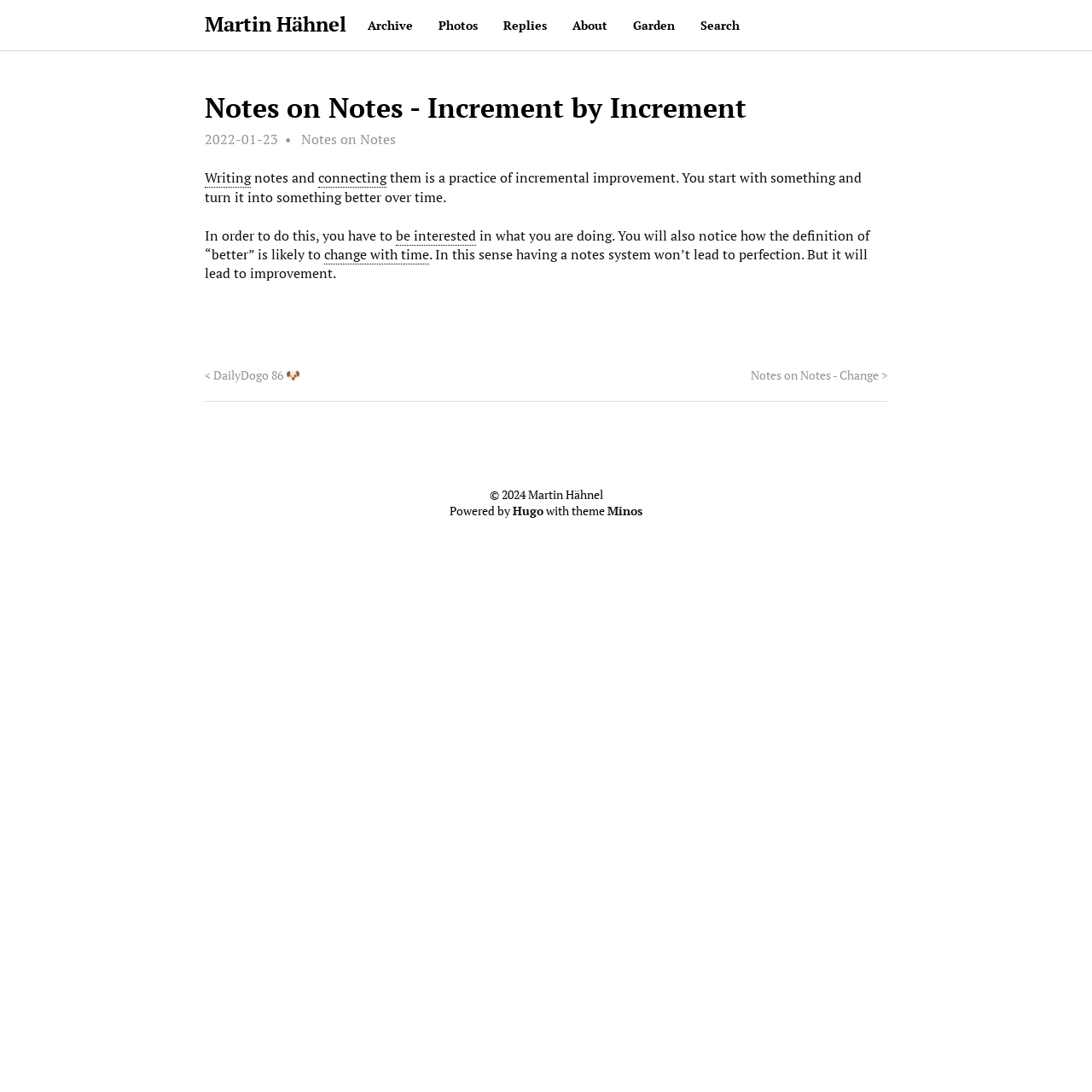Your task is to extract the text of the main heading from the webpage.

Notes on Notes - Increment by Increment